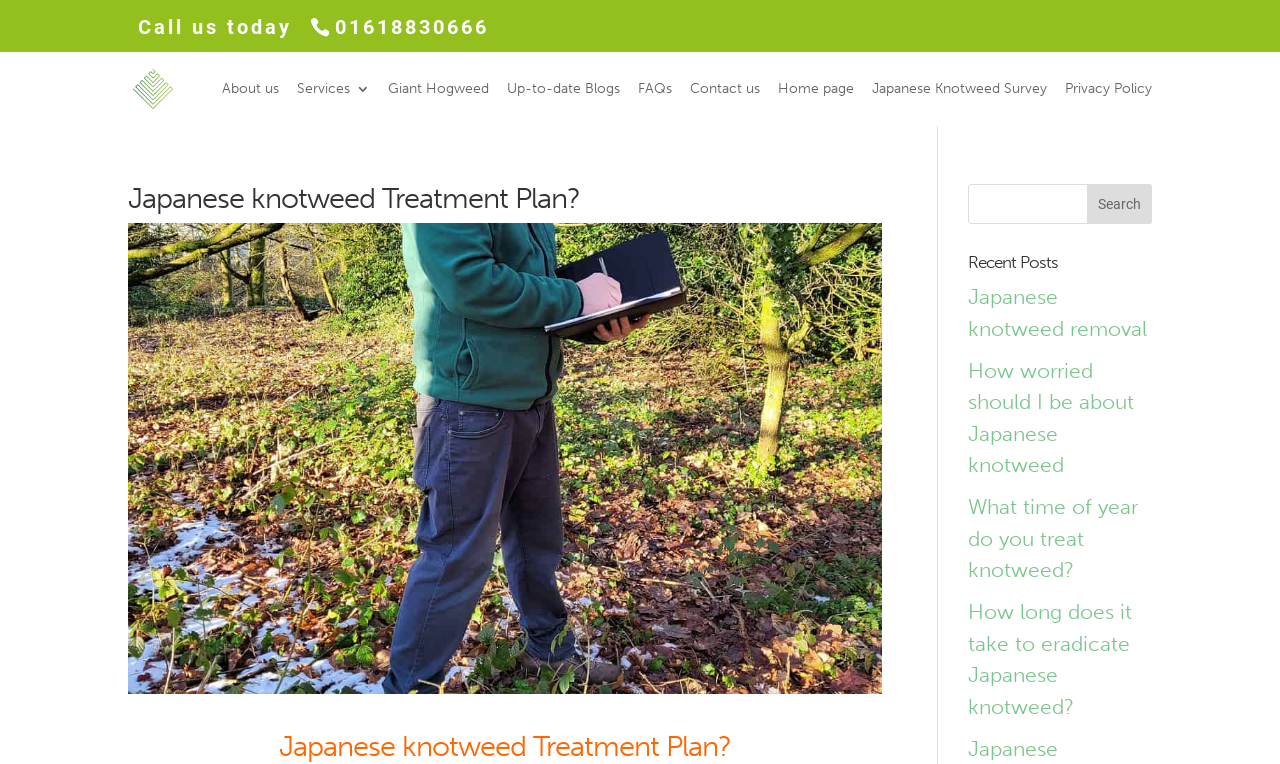Please identify the bounding box coordinates of the area that needs to be clicked to fulfill the following instruction: "Search for a topic."

[0.756, 0.241, 0.9, 0.293]